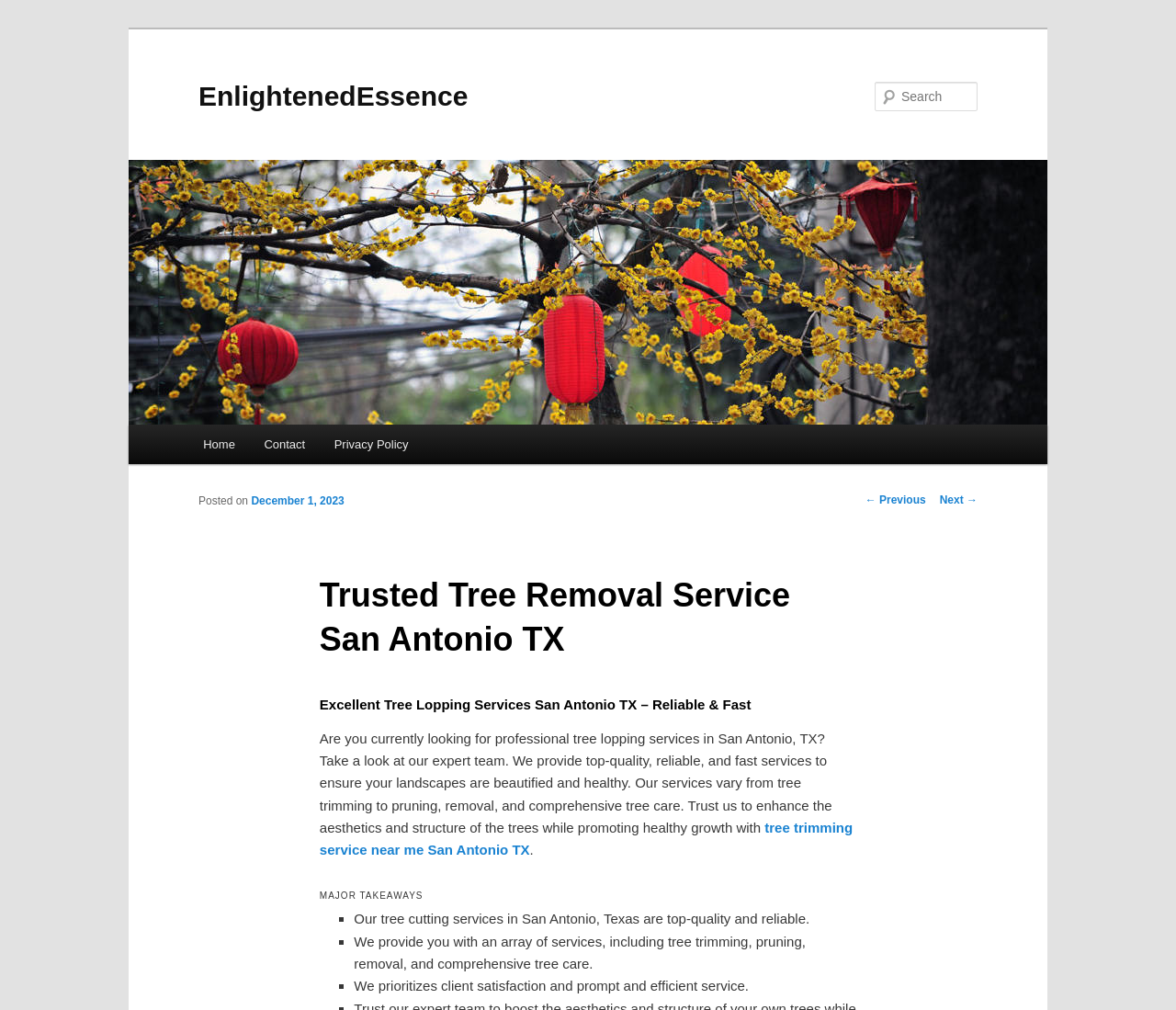Identify the bounding box coordinates for the element you need to click to achieve the following task: "Go to Home page". Provide the bounding box coordinates as four float numbers between 0 and 1, in the form [left, top, right, bottom].

[0.16, 0.42, 0.212, 0.46]